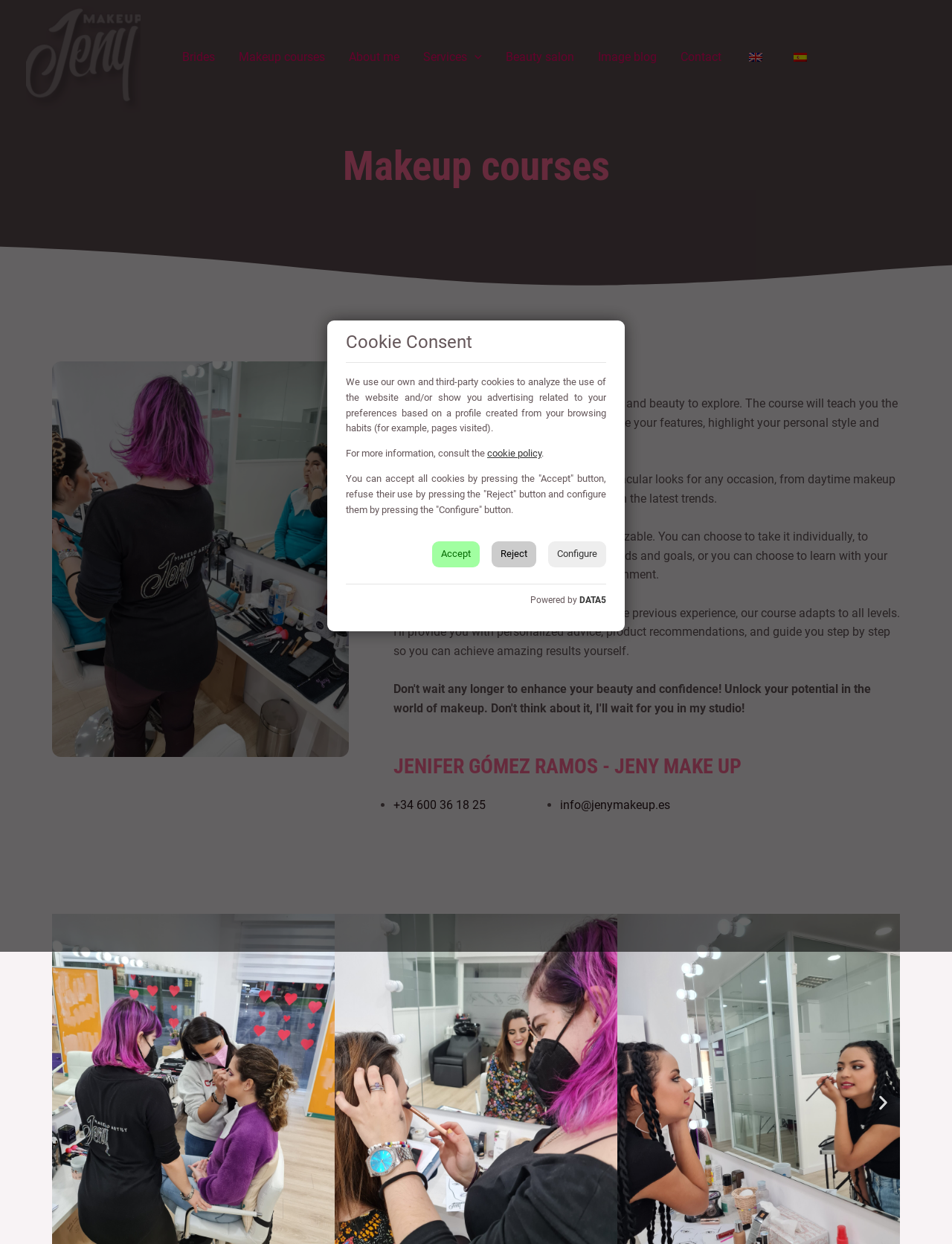Using the element description info@jenymakeup.es, predict the bounding box coordinates for the UI element. Provide the coordinates in (top-left x, top-left y, bottom-right x, bottom-right y) format with values ranging from 0 to 1.

[0.588, 0.641, 0.704, 0.653]